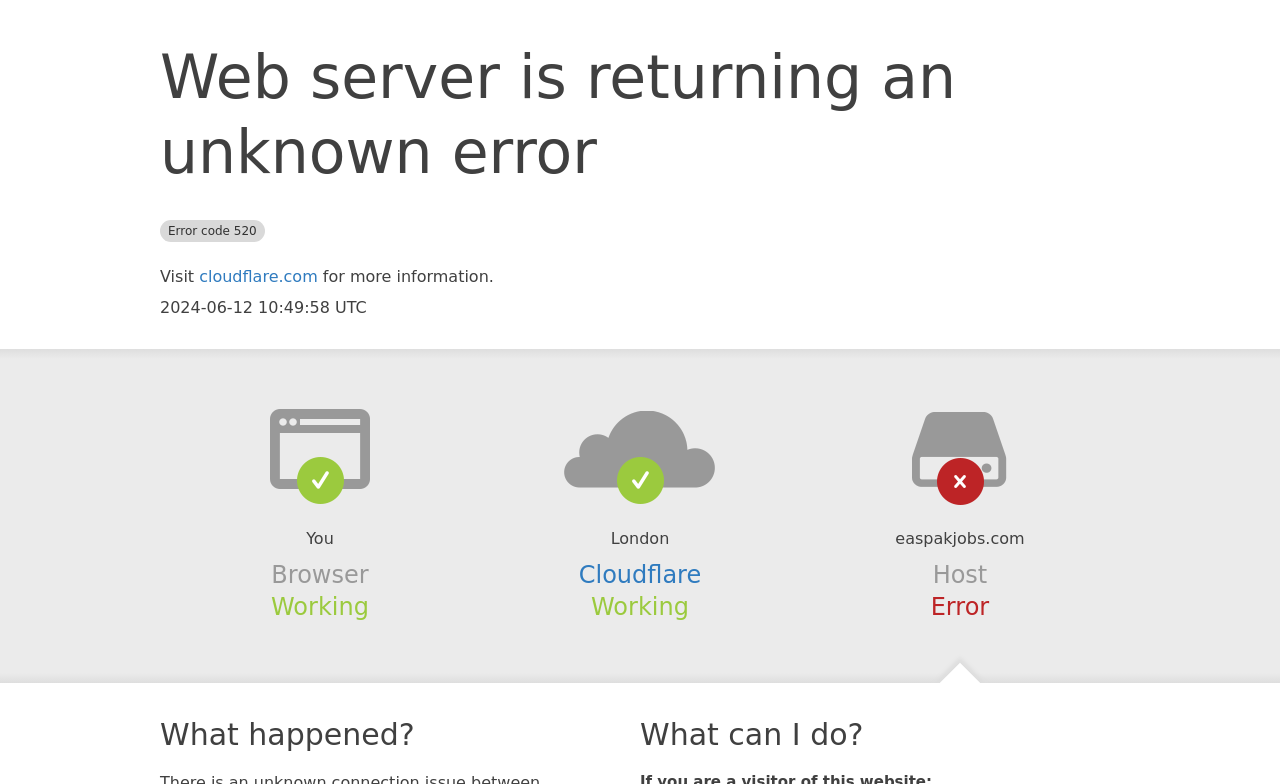Based on the element description Cloudflare, identify the bounding box of the UI element in the given webpage screenshot. The coordinates should be in the format (top-left x, top-left y, bottom-right x, bottom-right y) and must be between 0 and 1.

[0.452, 0.716, 0.548, 0.752]